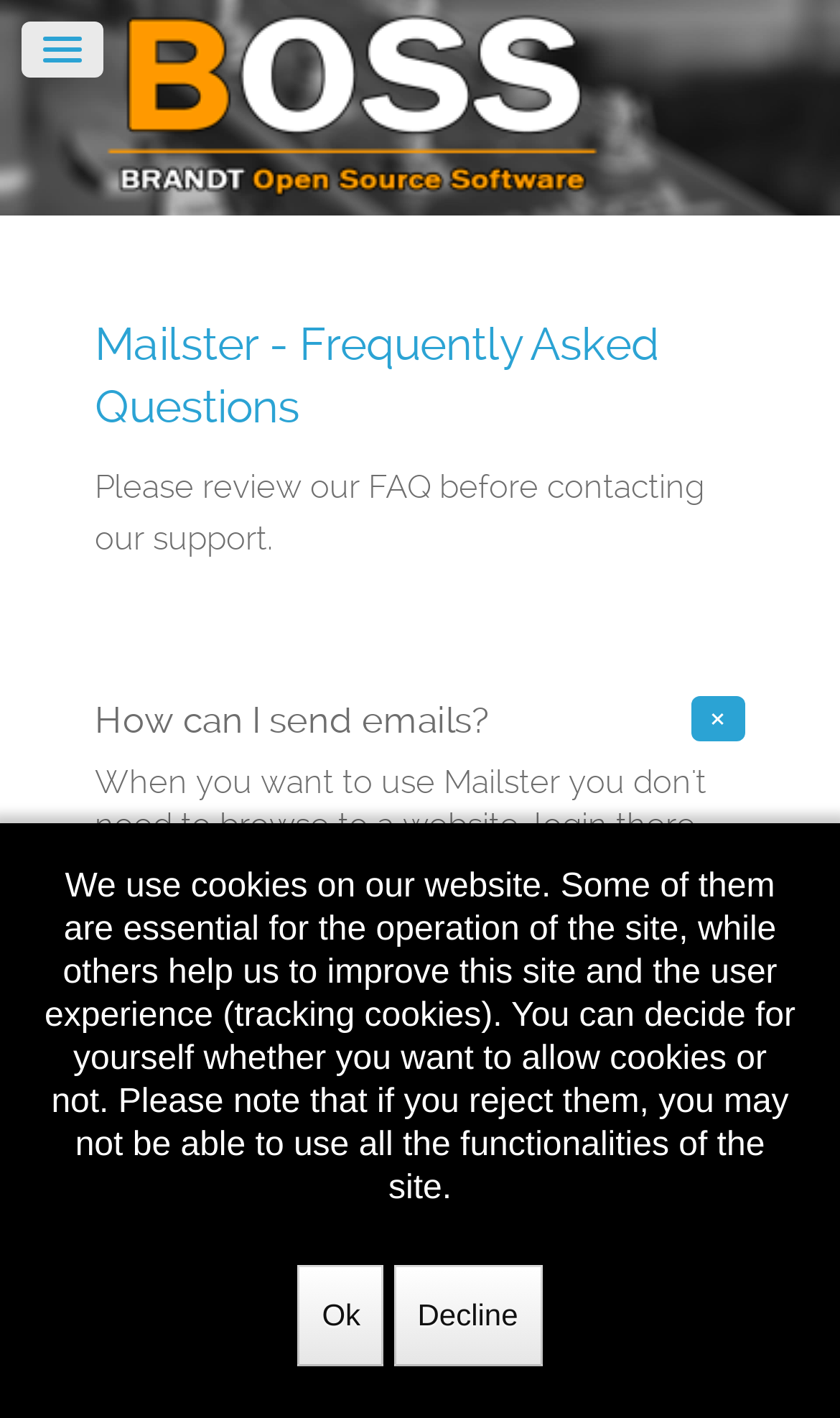For the following element description, predict the bounding box coordinates in the format (top-left x, top-left y, bottom-right x, bottom-right y). All values should be floating point numbers between 0 and 1. Description: Mailster - Frequently Asked Questions

[0.113, 0.223, 0.785, 0.306]